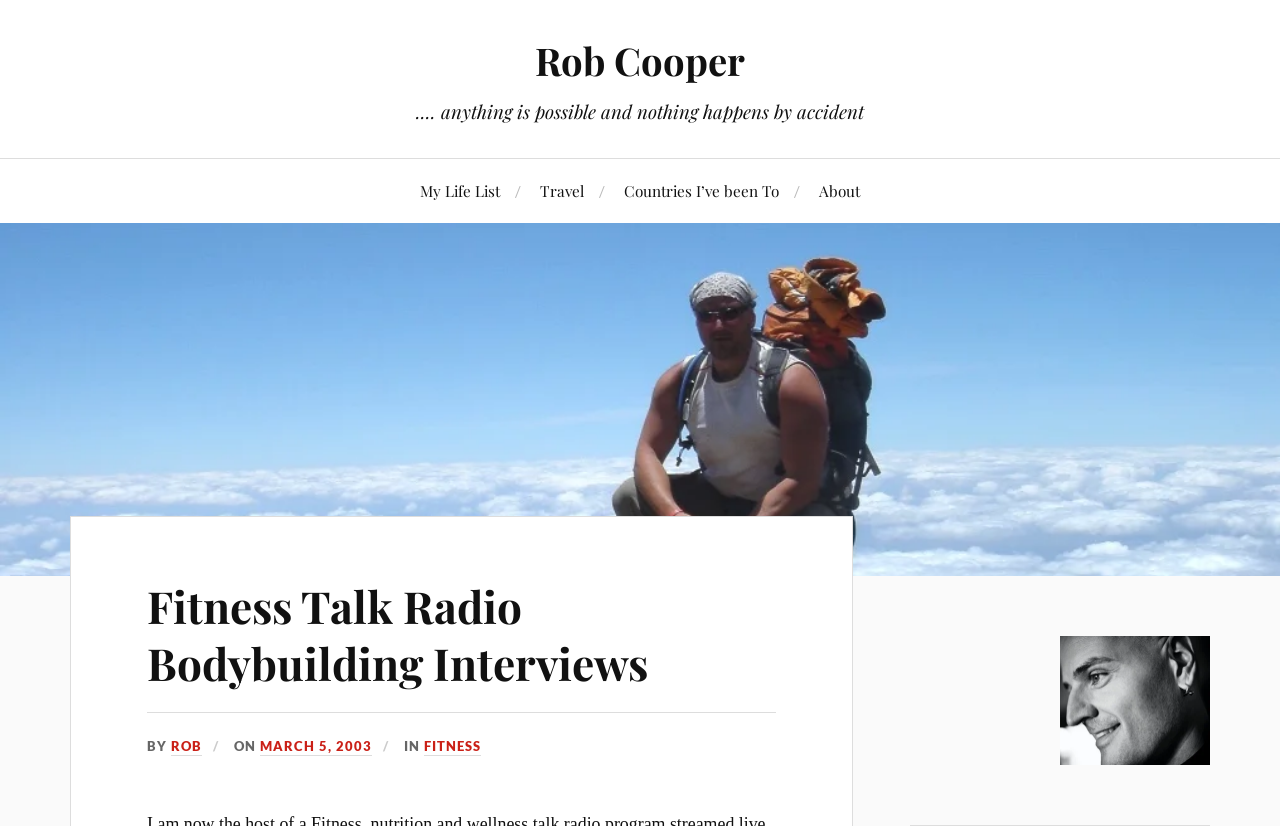Answer briefly with one word or phrase:
What is the name of the person hosting the radio program?

Rob Cooper